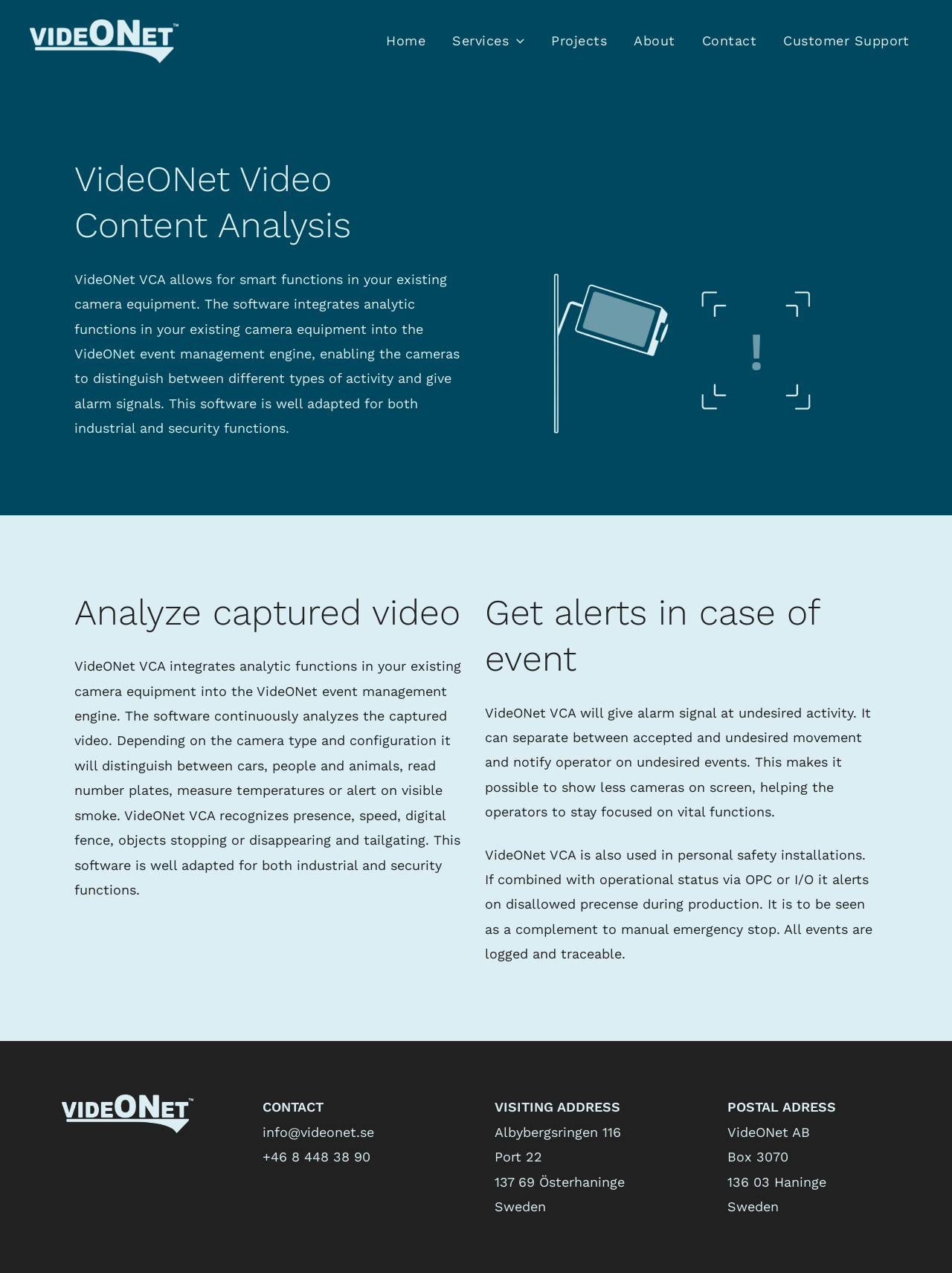What is the contact email of VideONet?
Look at the screenshot and respond with a single word or phrase.

info@videonet.se